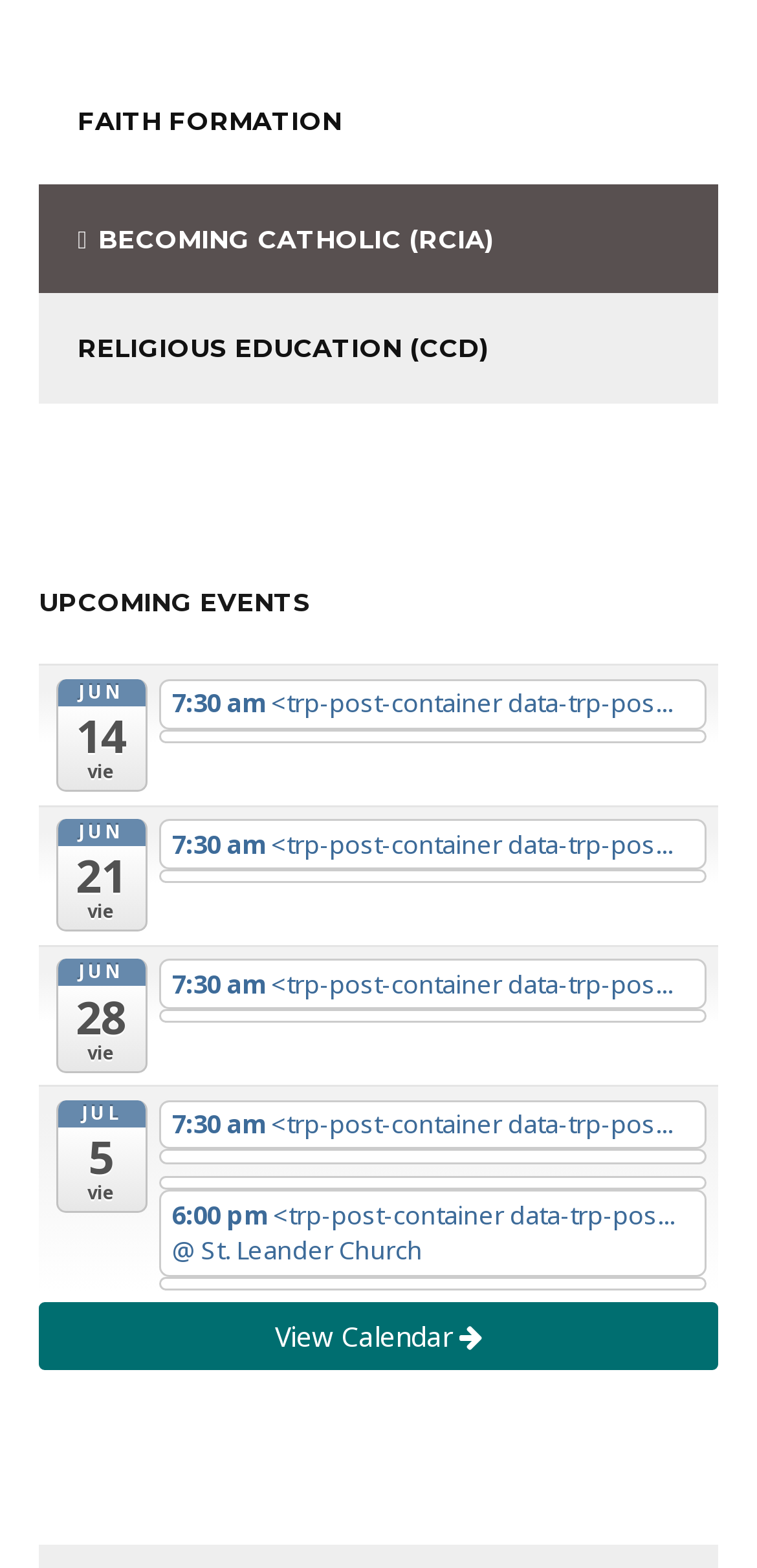Please determine the bounding box coordinates of the section I need to click to accomplish this instruction: "Check JUN 14 vie event".

[0.074, 0.433, 0.194, 0.505]